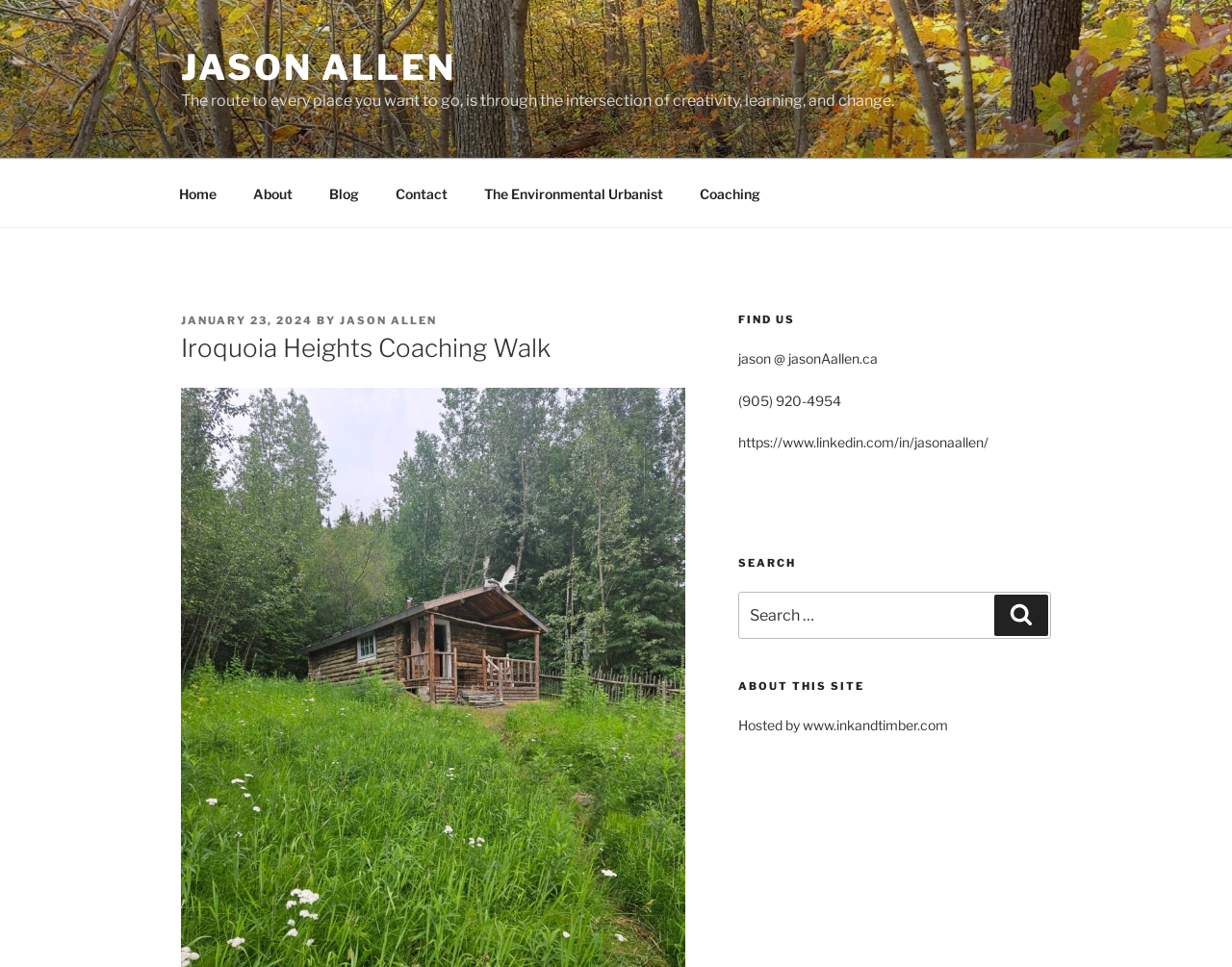How can you contact the author?
Respond with a short answer, either a single word or a phrase, based on the image.

Phone and email